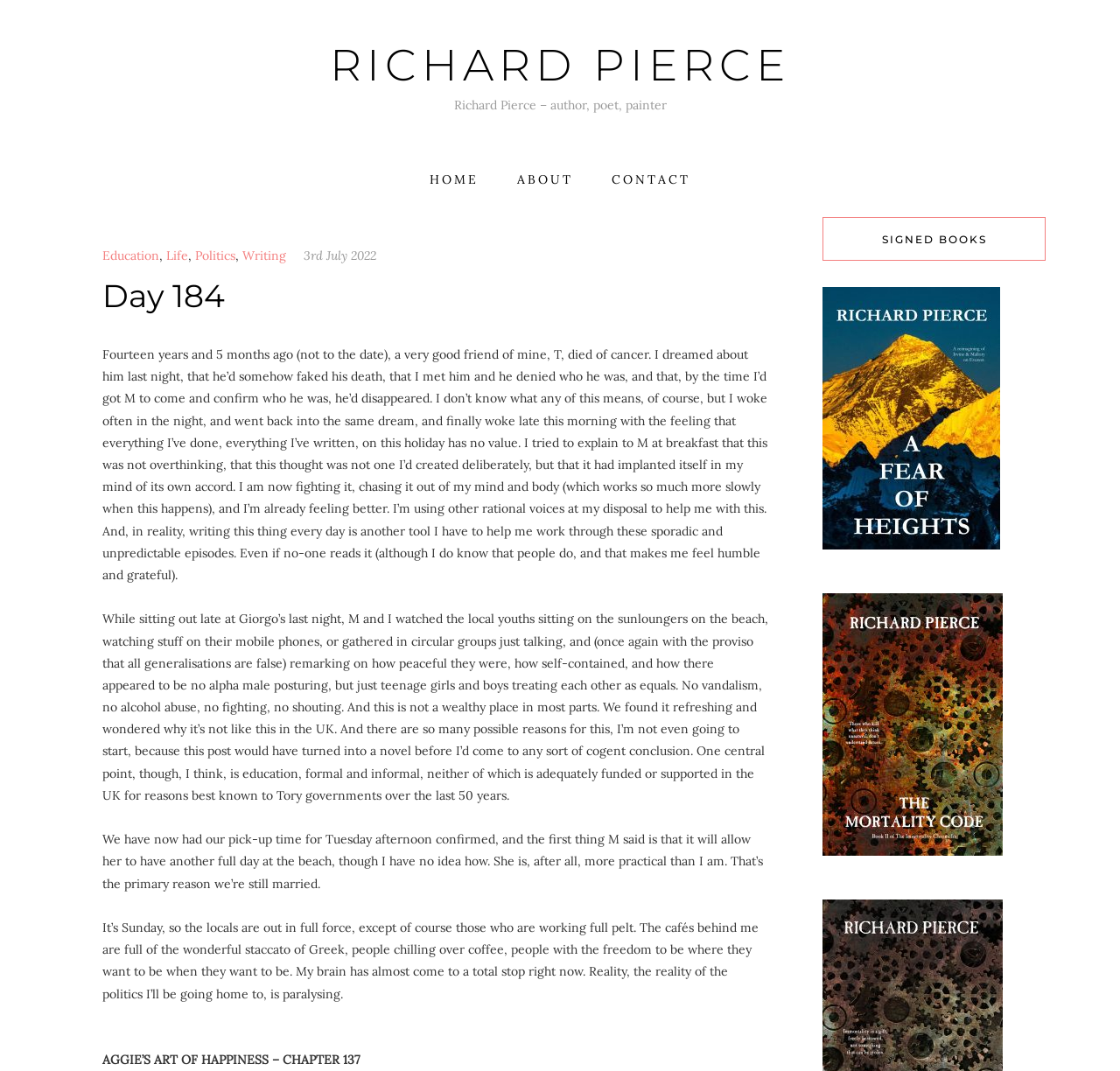Given the description of the UI element: "ATOM Feed", predict the bounding box coordinates in the form of [left, top, right, bottom], with each value being a float between 0 and 1.

None